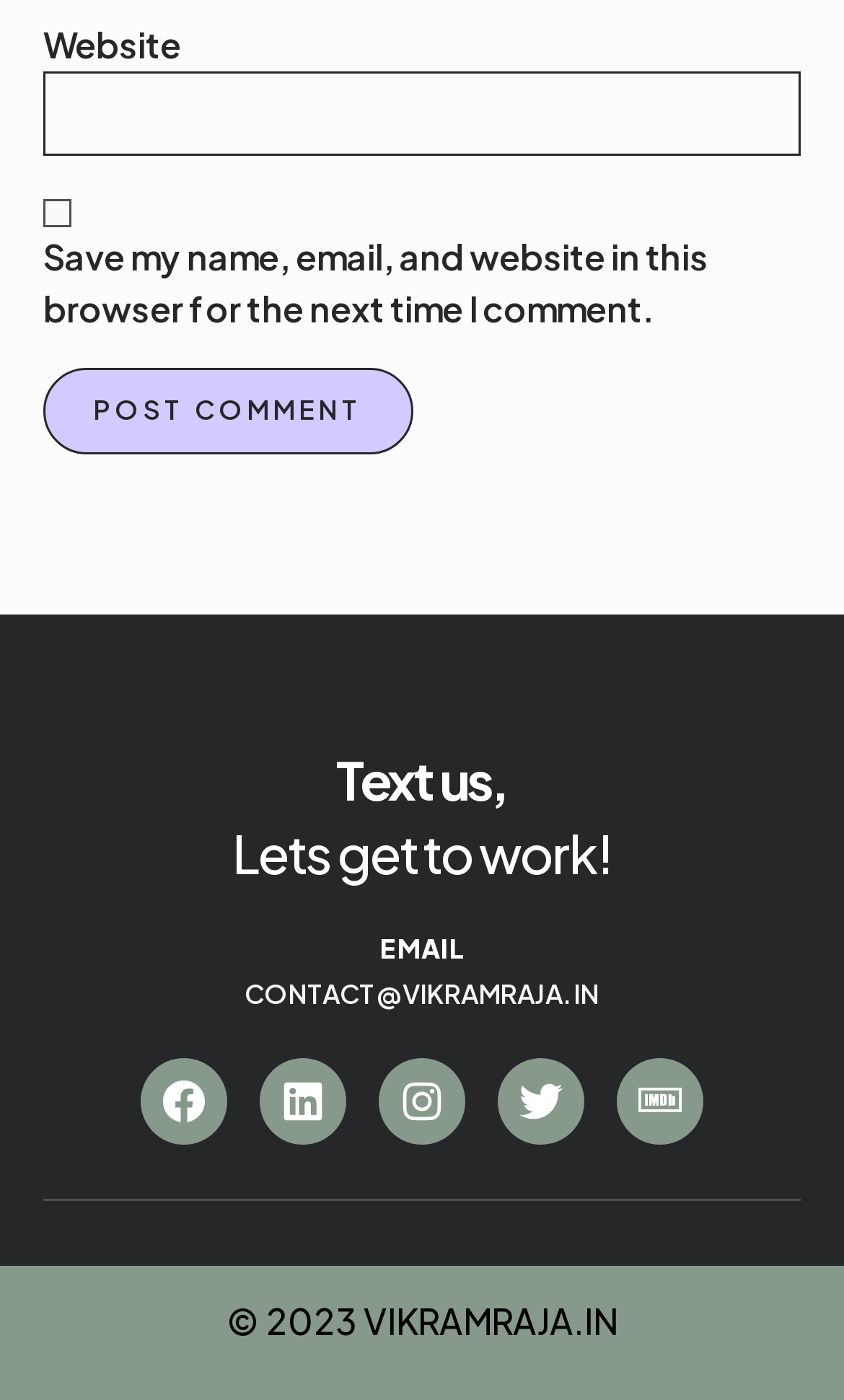How many social media links are there?
Answer the question based on the image using a single word or a brief phrase.

5